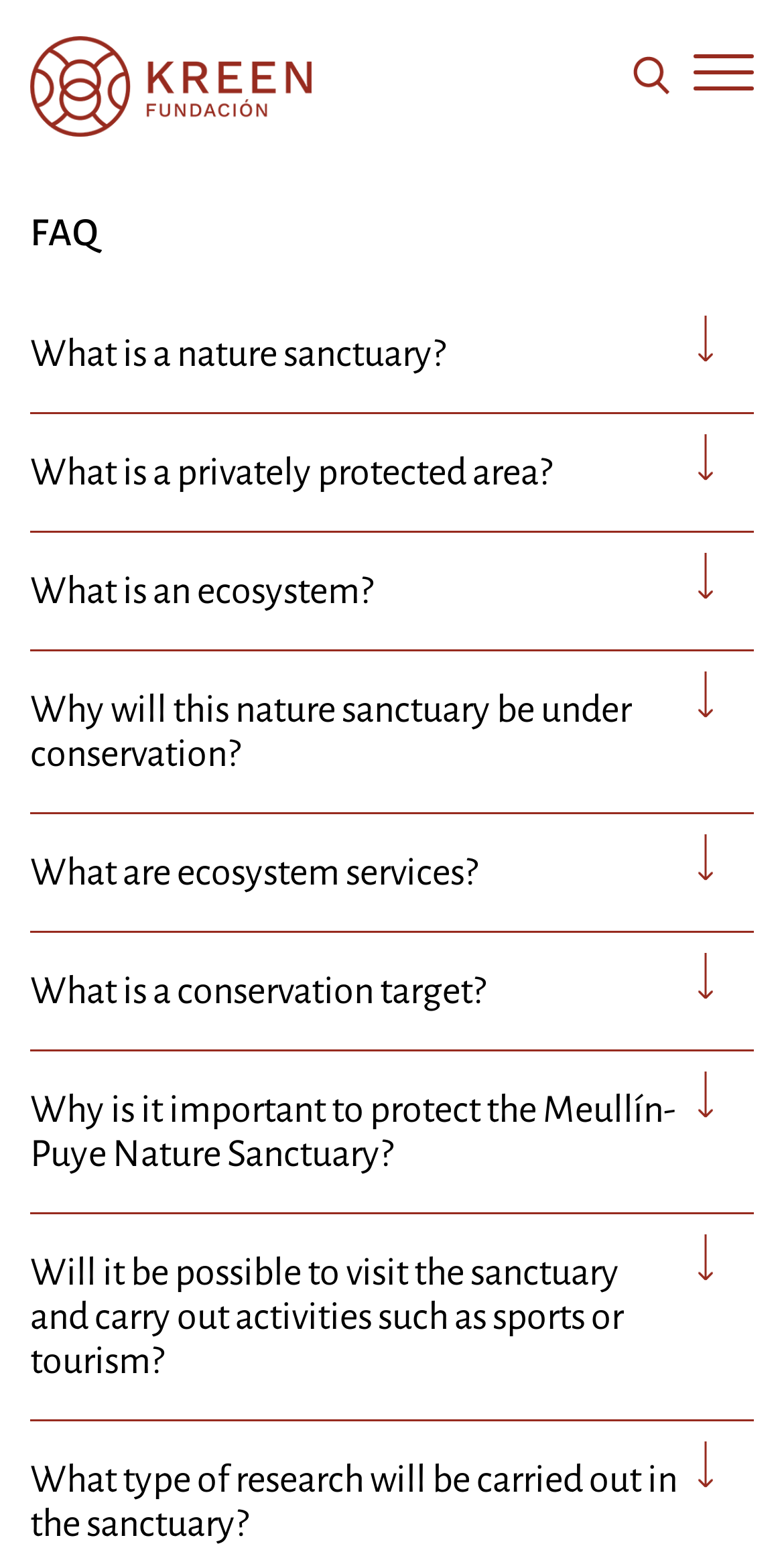Bounding box coordinates are given in the format (top-left x, top-left y, bottom-right x, bottom-right y). All values should be floating point numbers between 0 and 1. Provide the bounding box coordinate for the UI element described as: What is a nature sanctuary?

[0.038, 0.19, 0.962, 0.267]